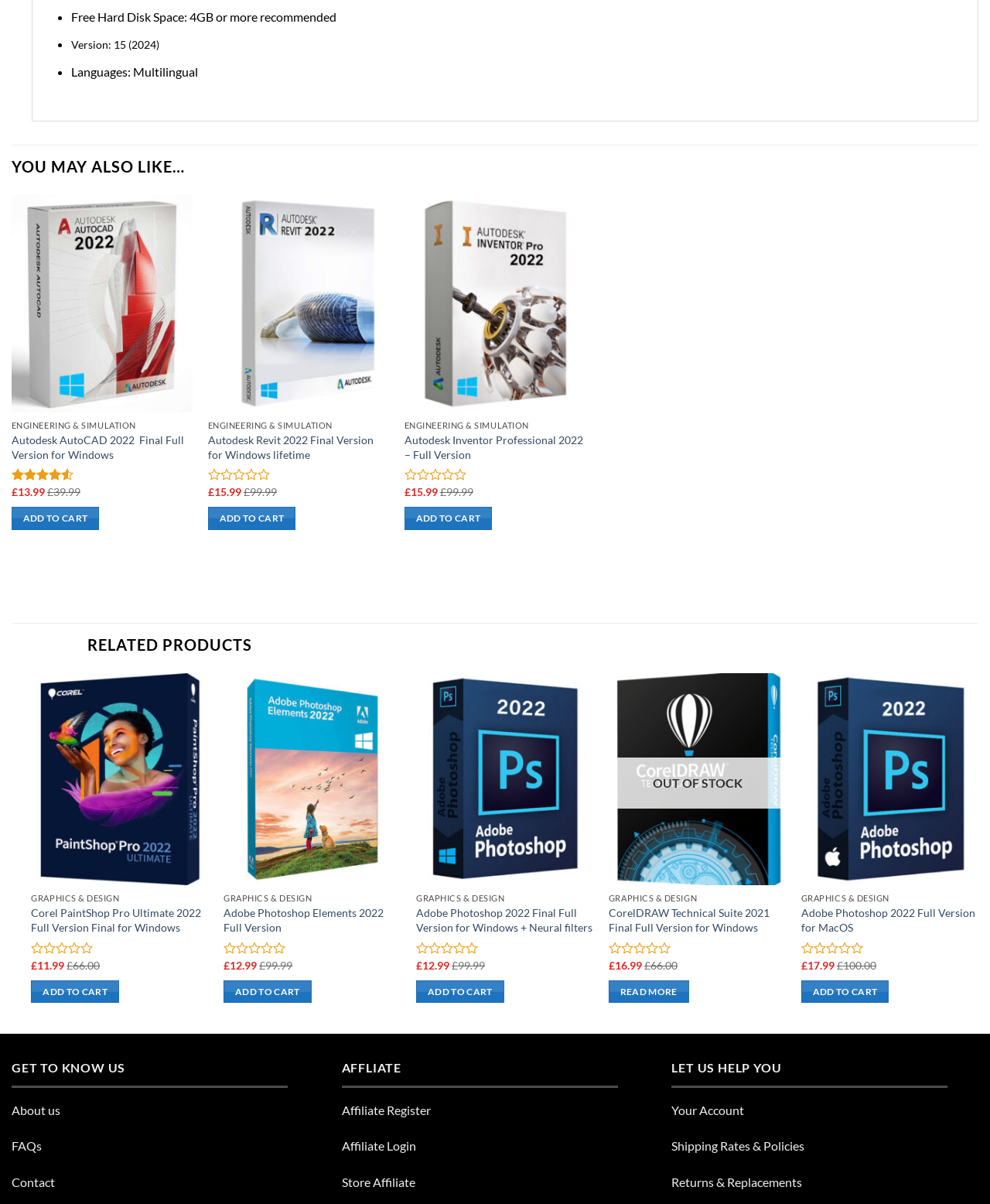Using the information shown in the image, answer the question with as much detail as possible: What is the current price of Autodesk Revit 2022?

I looked for the product 'Autodesk Revit 2022' and found its current price listed as 'Current price is: £15.99.'.